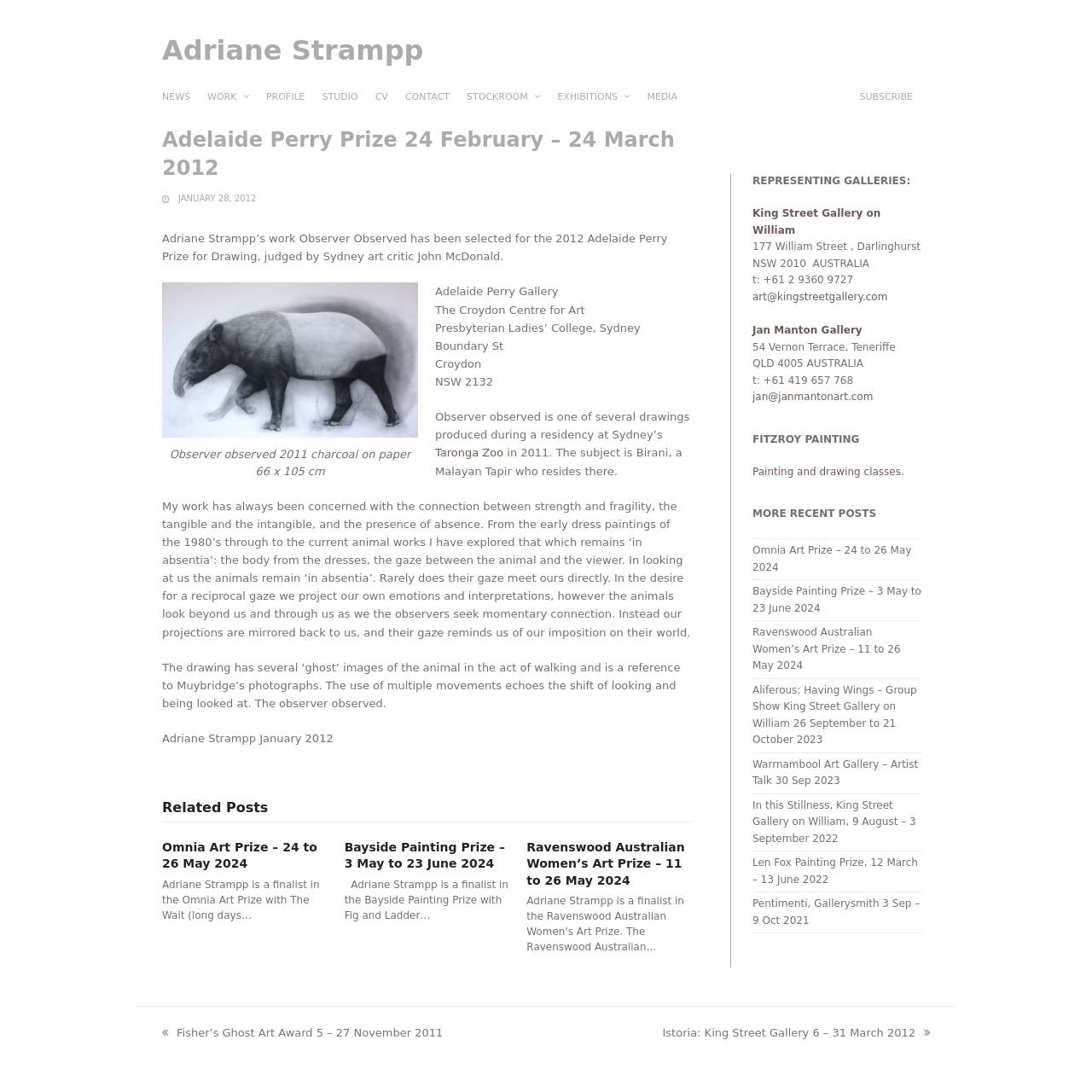Determine the bounding box coordinates of the region I should click to achieve the following instruction: "View the 'Observer observed 2011' image". Ensure the bounding box coordinates are four float numbers between 0 and 1, i.e., [left, top, right, bottom].

[0.148, 0.259, 0.383, 0.401]